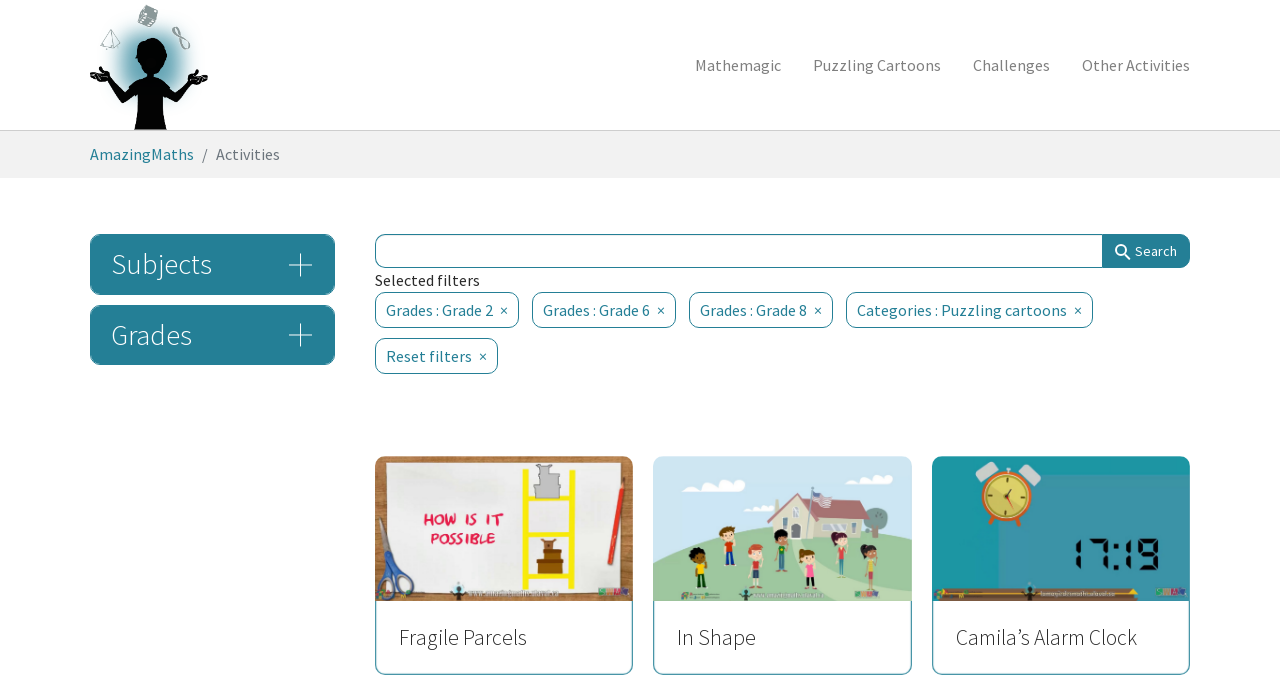Pinpoint the bounding box coordinates of the clickable element to carry out the following instruction: "View Fragile Parcels activity."

[0.293, 0.675, 0.495, 0.999]